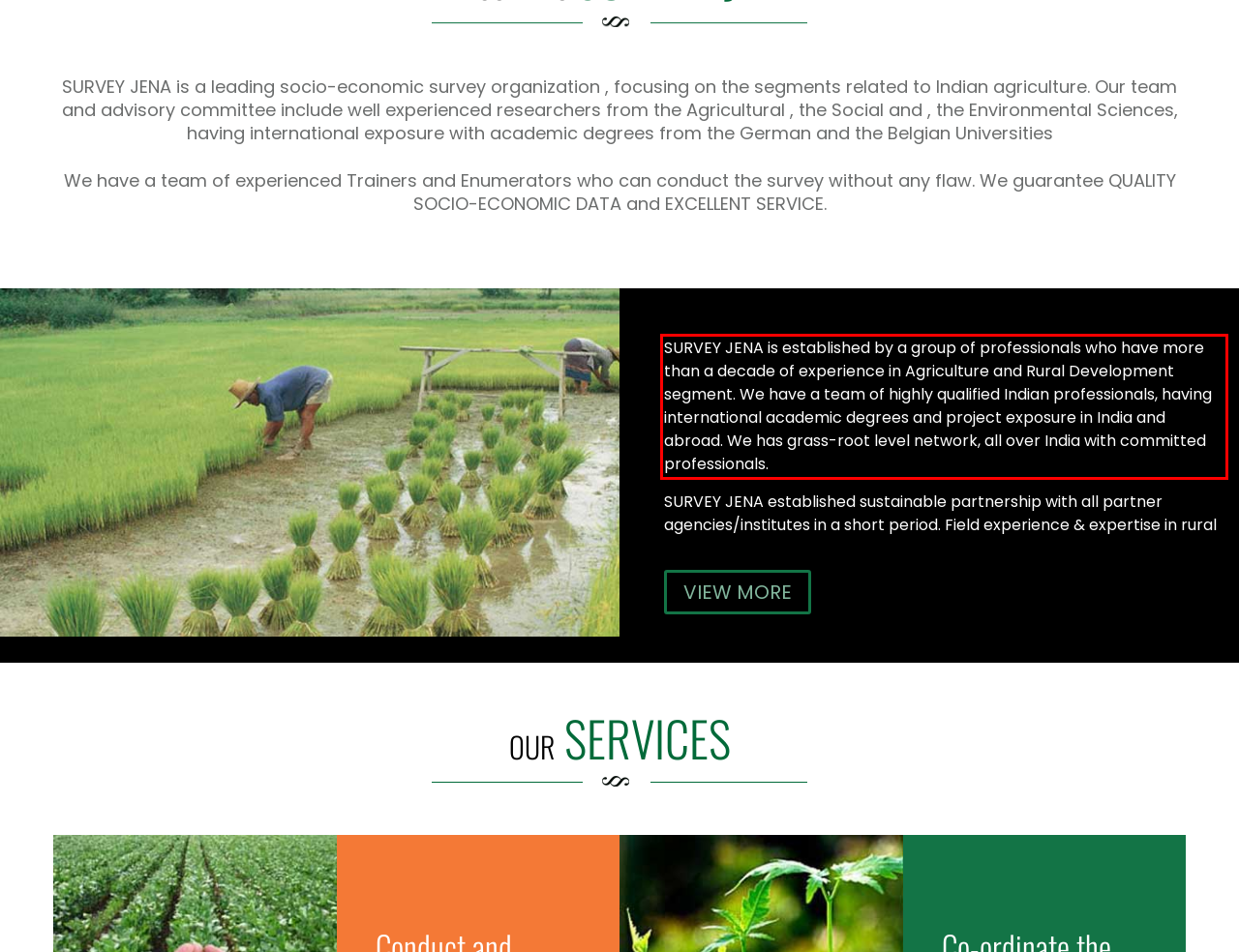Examine the webpage screenshot and use OCR to obtain the text inside the red bounding box.

SURVEY JENA is established by a group of professionals who have more than a decade of experience in Agriculture and Rural Development segment. We have a team of highly qualified Indian professionals, having international academic degrees and project exposure in India and abroad. We has grass-root level network, all over India with committed professionals.